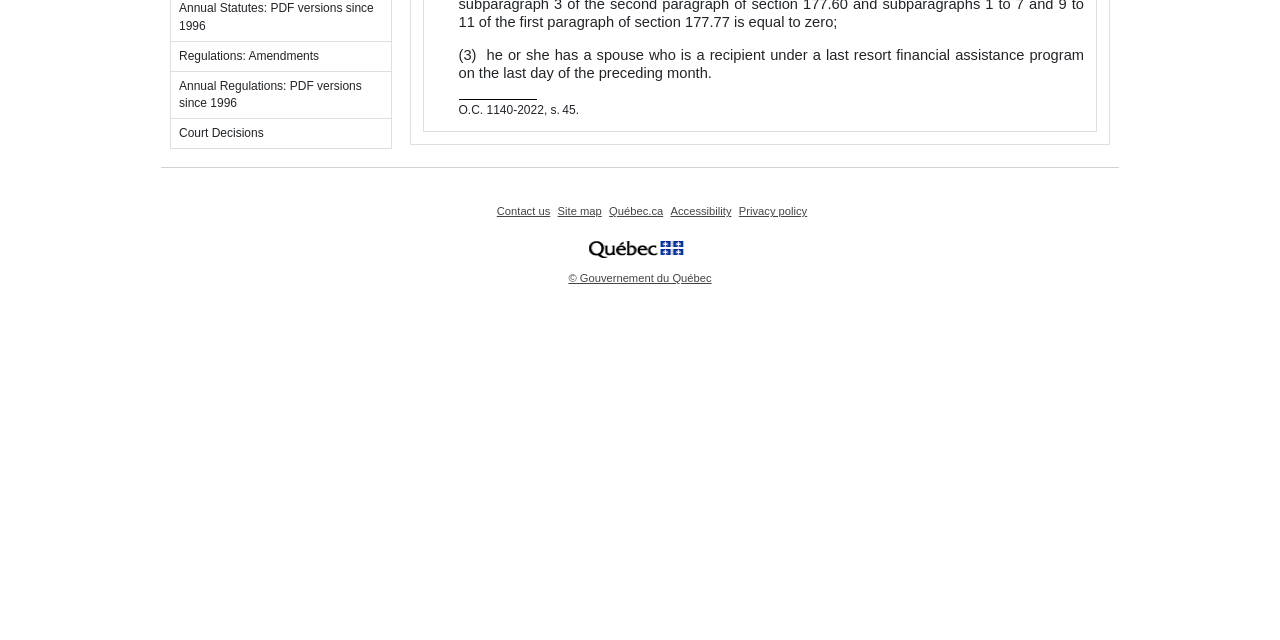Using the provided description: "Accessibility", find the bounding box coordinates of the corresponding UI element. The output should be four float numbers between 0 and 1, in the format [left, top, right, bottom].

[0.522, 0.321, 0.573, 0.339]